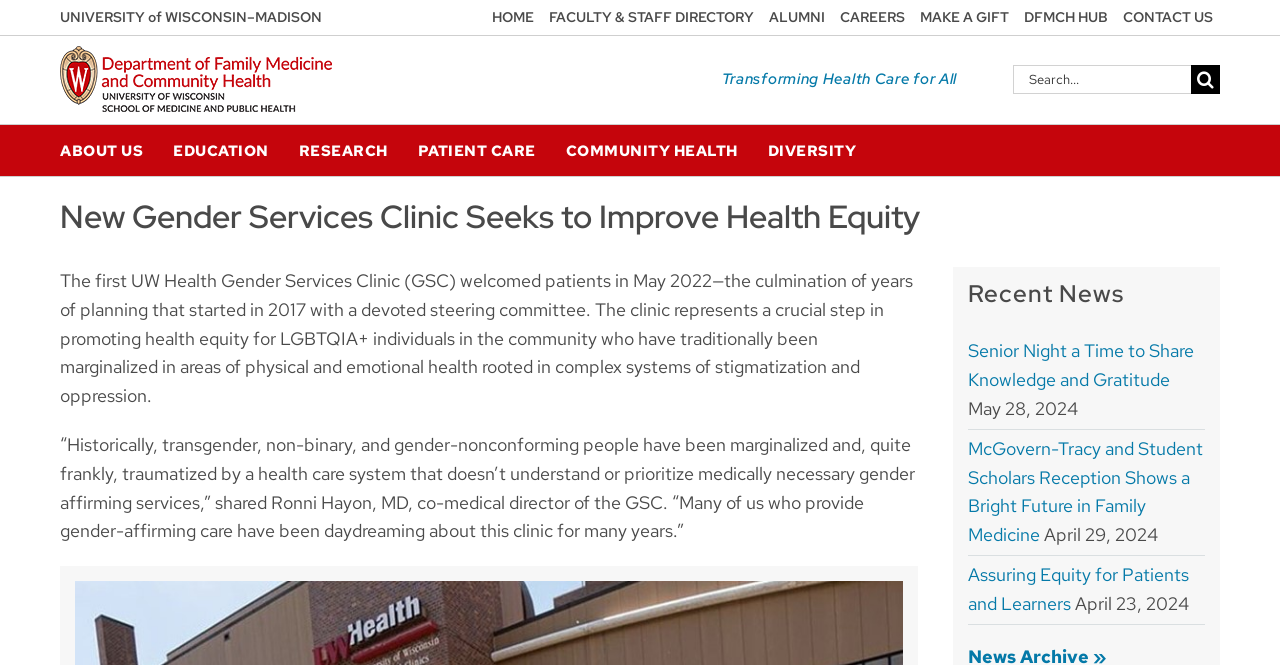Based on what you see in the screenshot, provide a thorough answer to this question: What is the name of the clinic mentioned in the article?

I found the answer by reading the first paragraph of the article, which mentions 'The first UW Health Gender Services Clinic (GSC) welcomed patients in May 2022...'.